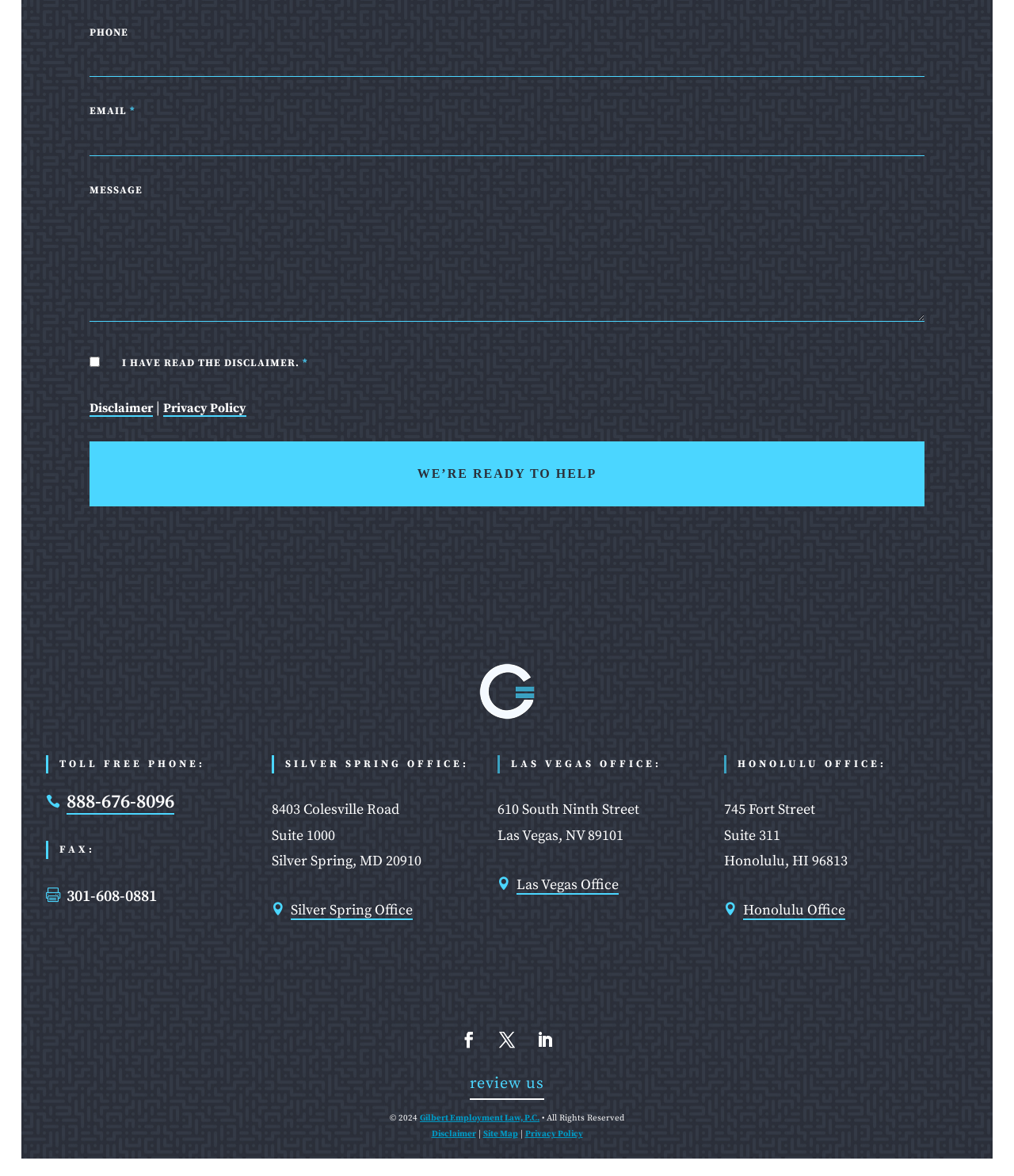What is the disclaimer about?
We need a detailed and meticulous answer to the question.

The disclaimer section on the webpage explains that using the internet or the form to communicate with the firm or its members does not establish an attorney-client relationship. It also advises against sending confidential or time-sensitive information through the form.